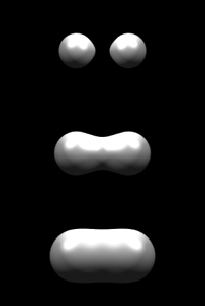Give a comprehensive caption for the image.

The image showcases the "Links Kernel," a visual representation of a mathematical model used in computer graphics, particularly in the context of metaballs. It depicts several smooth, organic shapes that vary in size and form, arranged vertically against a black background. This illustration highlights the distinct weight distribution characteristics of the Links Kernel method, which is noted for being slower yet providing a balanced approach between other methods, such as the Blinn and Wyvill techniques. Each shape appears glossy and bulbous, demonstrating the model's fluidity and interplay of light, essential for achieving realistic rendering in 3D graphics.